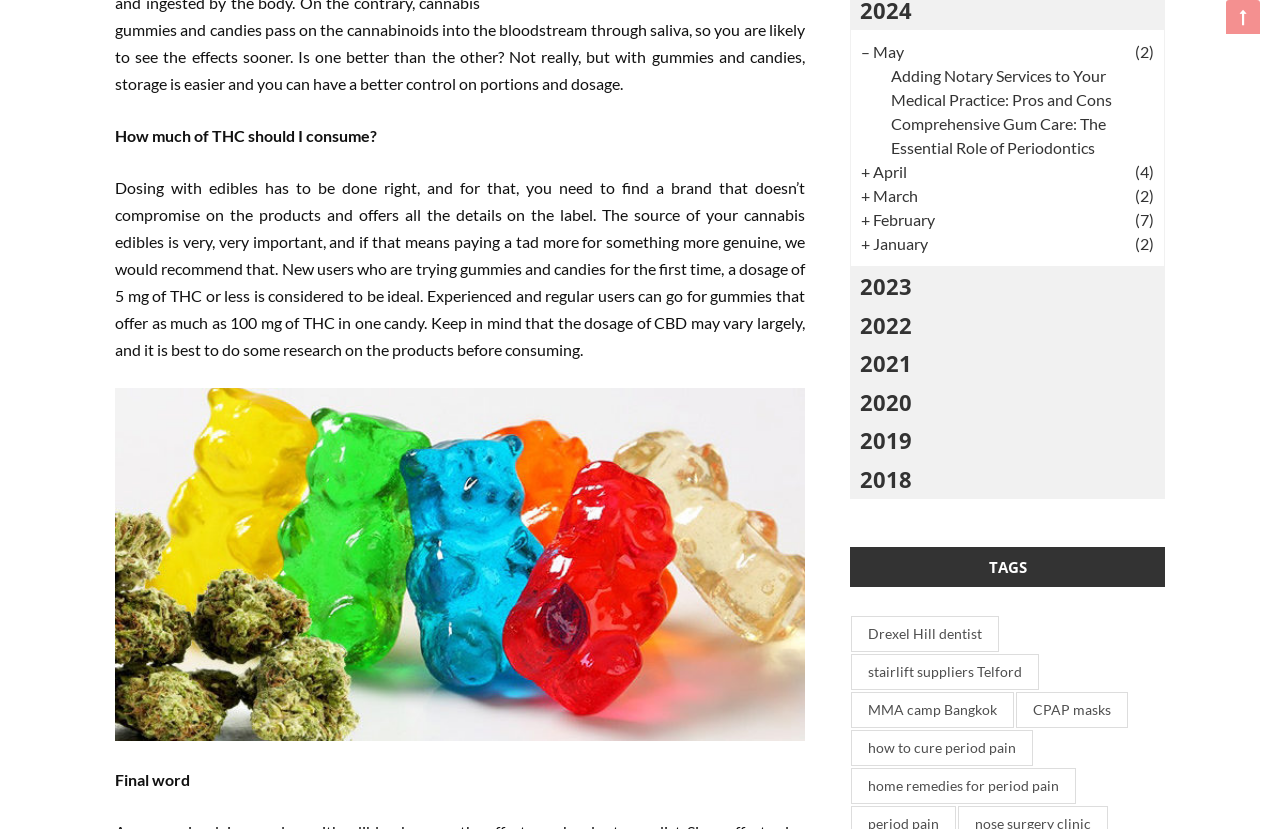Carefully examine the image and provide an in-depth answer to the question: What is the purpose of the article?

The article appears to be providing guidance on how to consume THC, specifically with edibles, and recommends finding a reputable brand that provides detailed labeling.